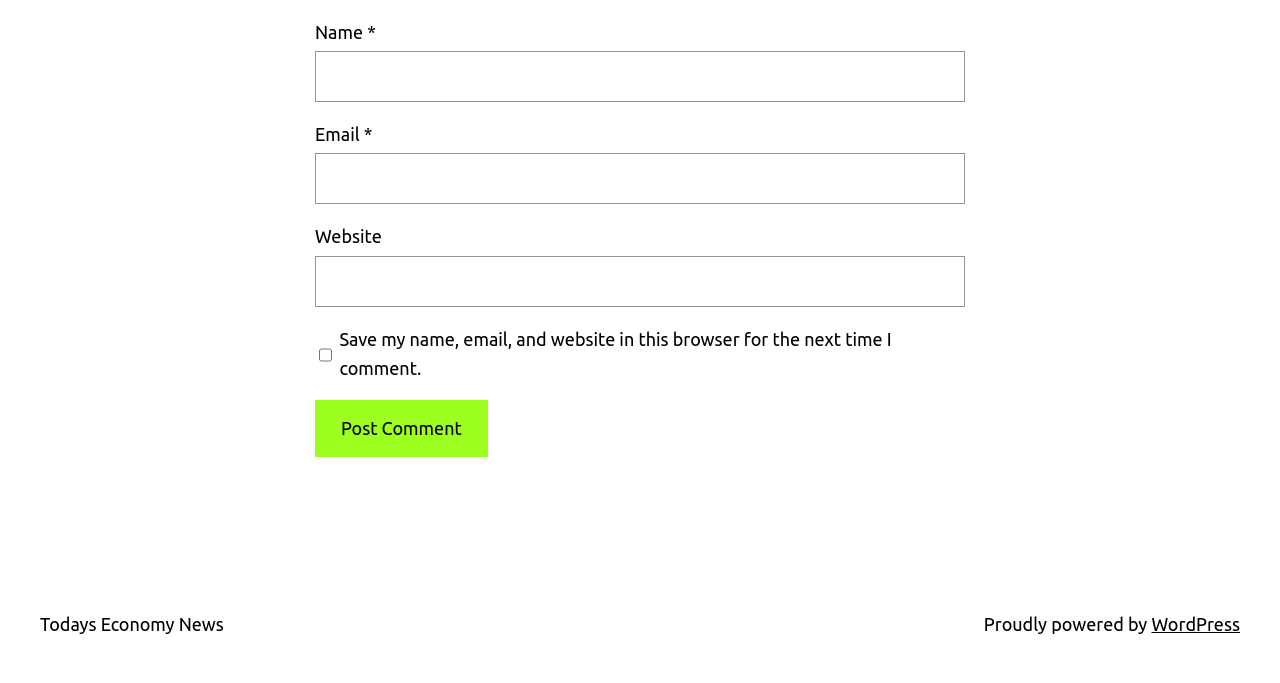Please study the image and answer the question comprehensively:
What is the function of the checkbox?

The checkbox is labeled 'Save my name, email, and website in this browser for the next time I comment.' This implies that the function of the checkbox is to save the user's comment information for future use.